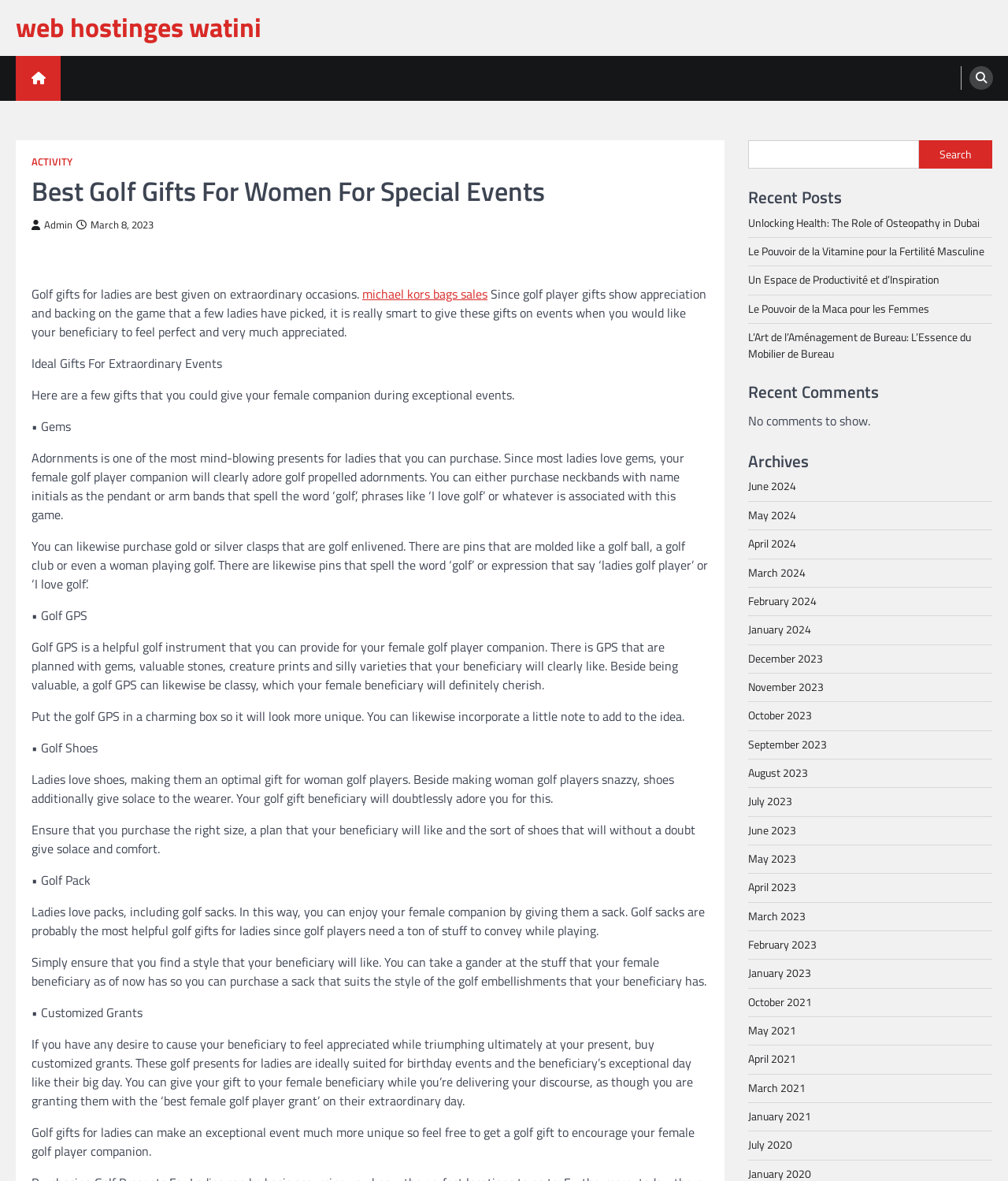Determine the bounding box coordinates of the UI element described below. Use the format (top-left x, top-left y, bottom-right x, bottom-right y) with floating point numbers between 0 and 1: parent_node: Search name="s"

[0.742, 0.118, 0.912, 0.143]